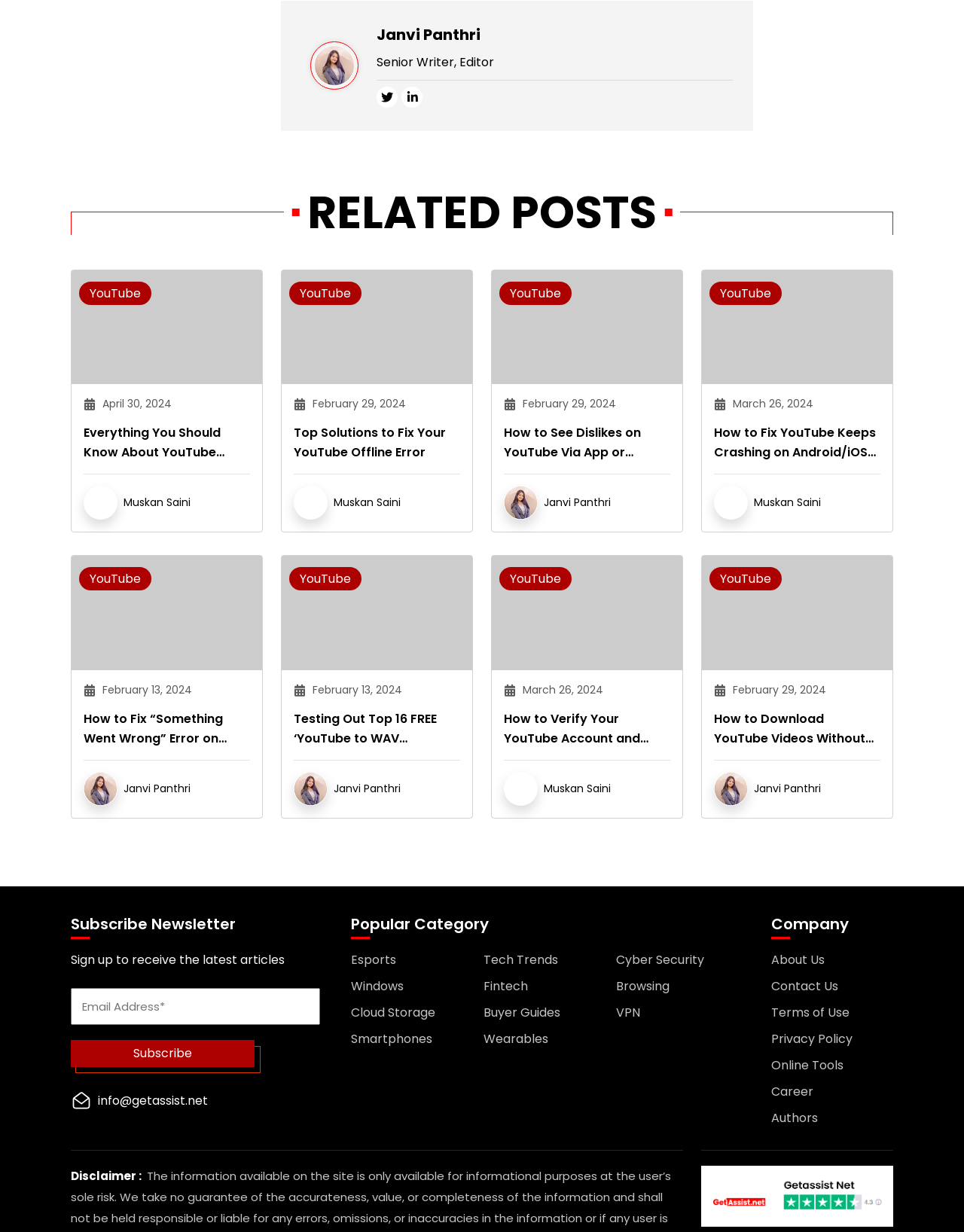Find the bounding box coordinates for the area you need to click to carry out the instruction: "Check out the article about YouTube dislike". The coordinates should be four float numbers between 0 and 1, indicated as [left, top, right, bottom].

[0.51, 0.258, 0.708, 0.272]